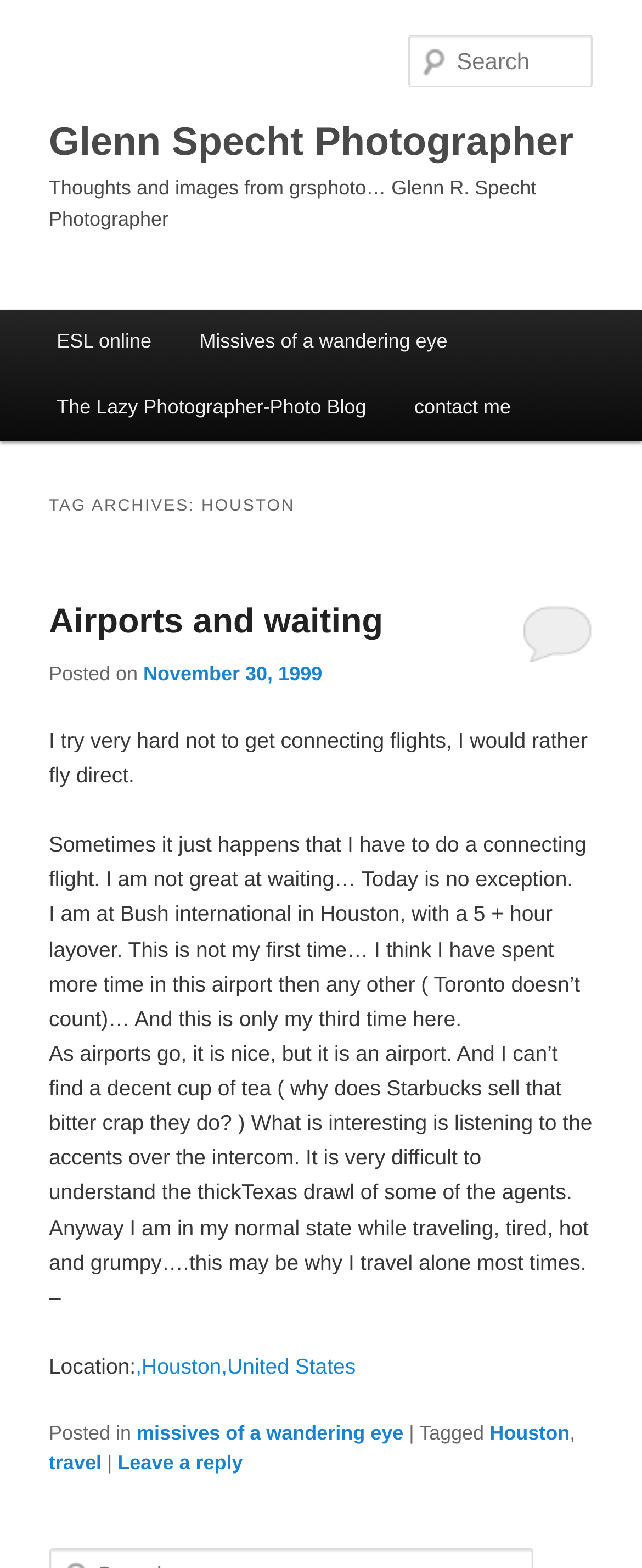Provide a thorough and detailed response to the question by examining the image: 
What is the author's attitude towards waiting?

The author's attitude towards waiting can be inferred from the text 'I am not great at waiting… Today is no exception.' which suggests that the author is not fond of waiting. The author also describes themselves as 'tired, hot and grumpy' which further supports a negative attitude towards waiting.